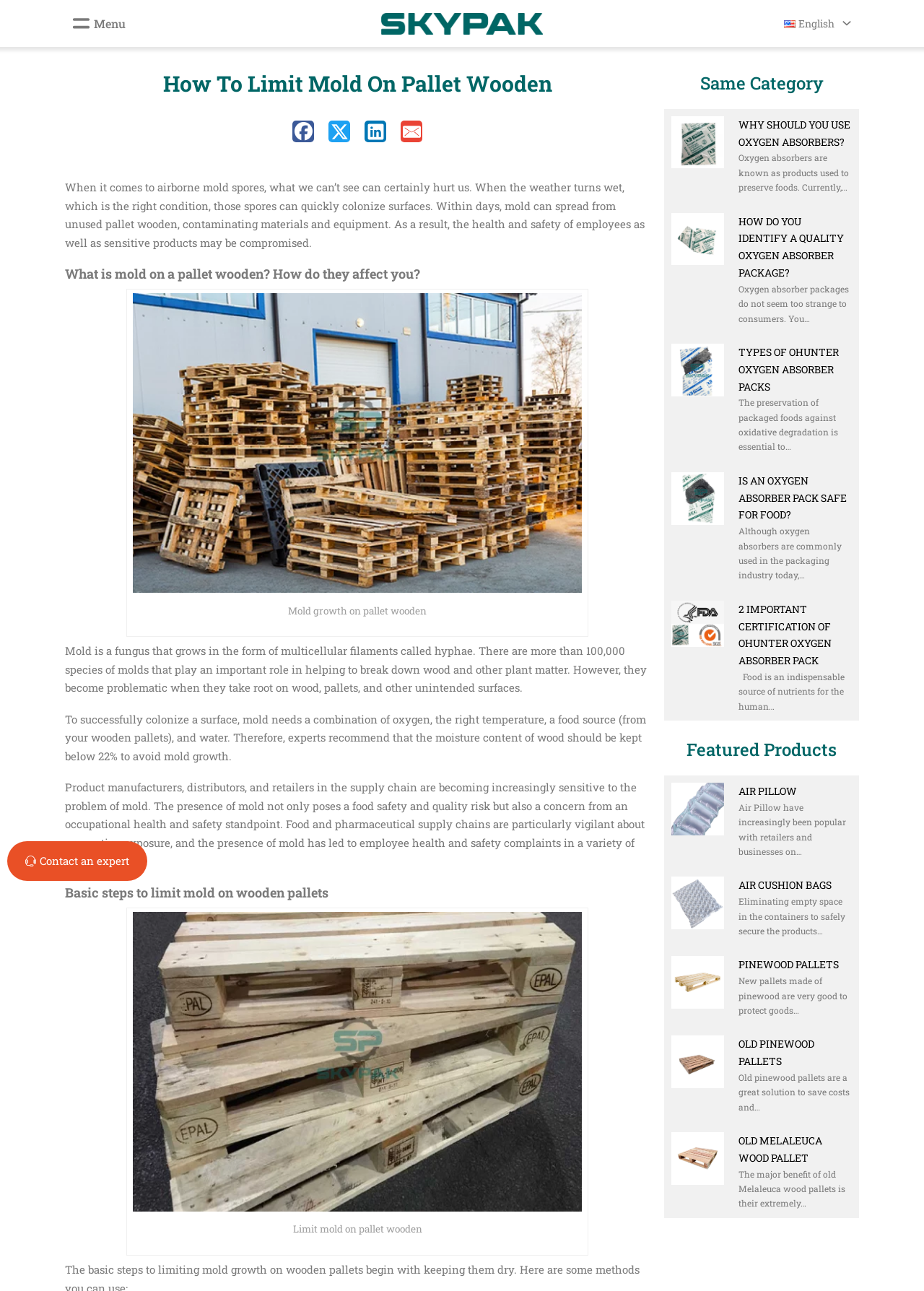Find the bounding box coordinates for the area you need to click to carry out the instruction: "View the image of mold growth on pallet wooden". The coordinates should be four float numbers between 0 and 1, indicated as [left, top, right, bottom].

[0.144, 0.227, 0.63, 0.459]